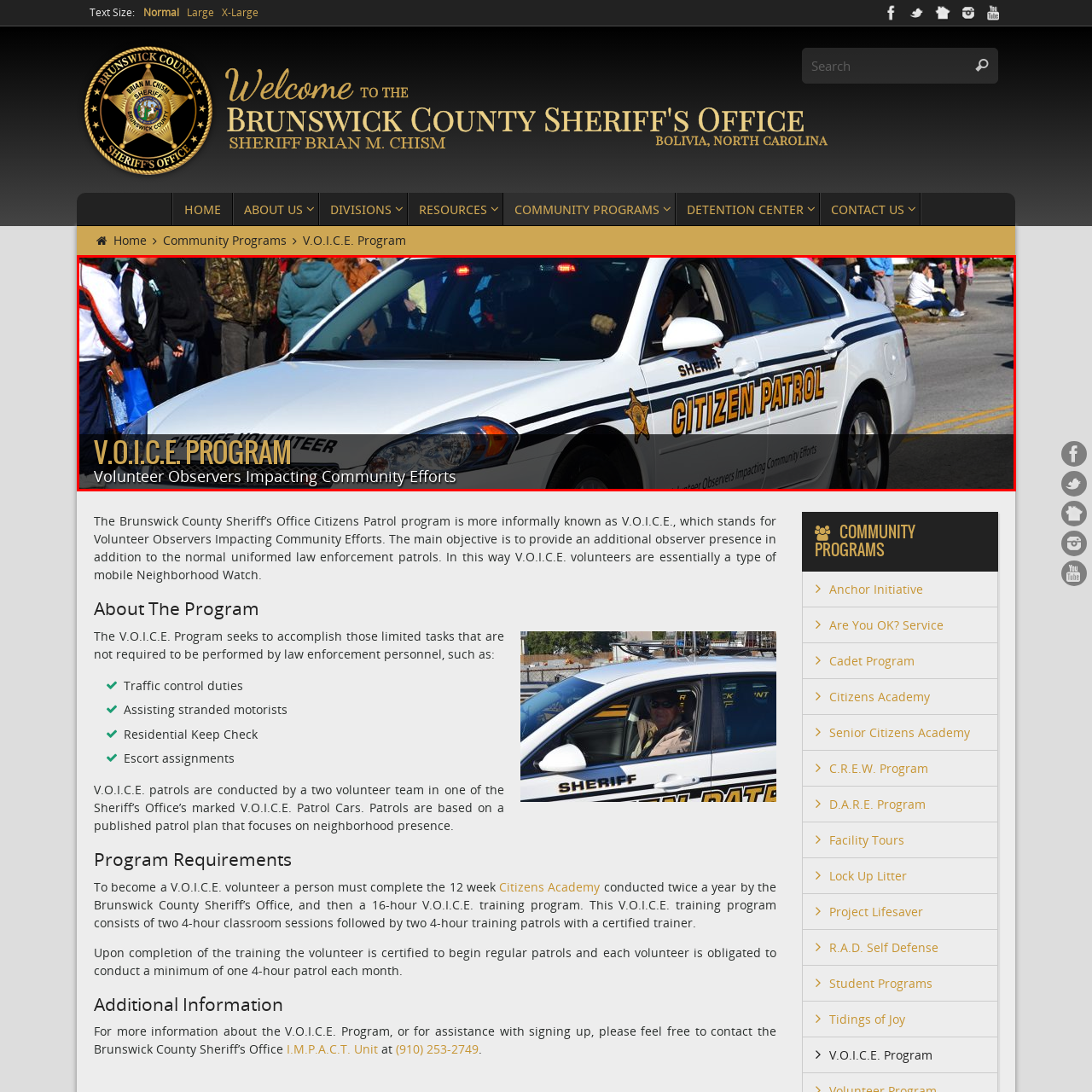Focus on the section marked by the red bounding box and reply with a single word or phrase: What is the role of the patrol car in the community?

Supporting local law enforcement